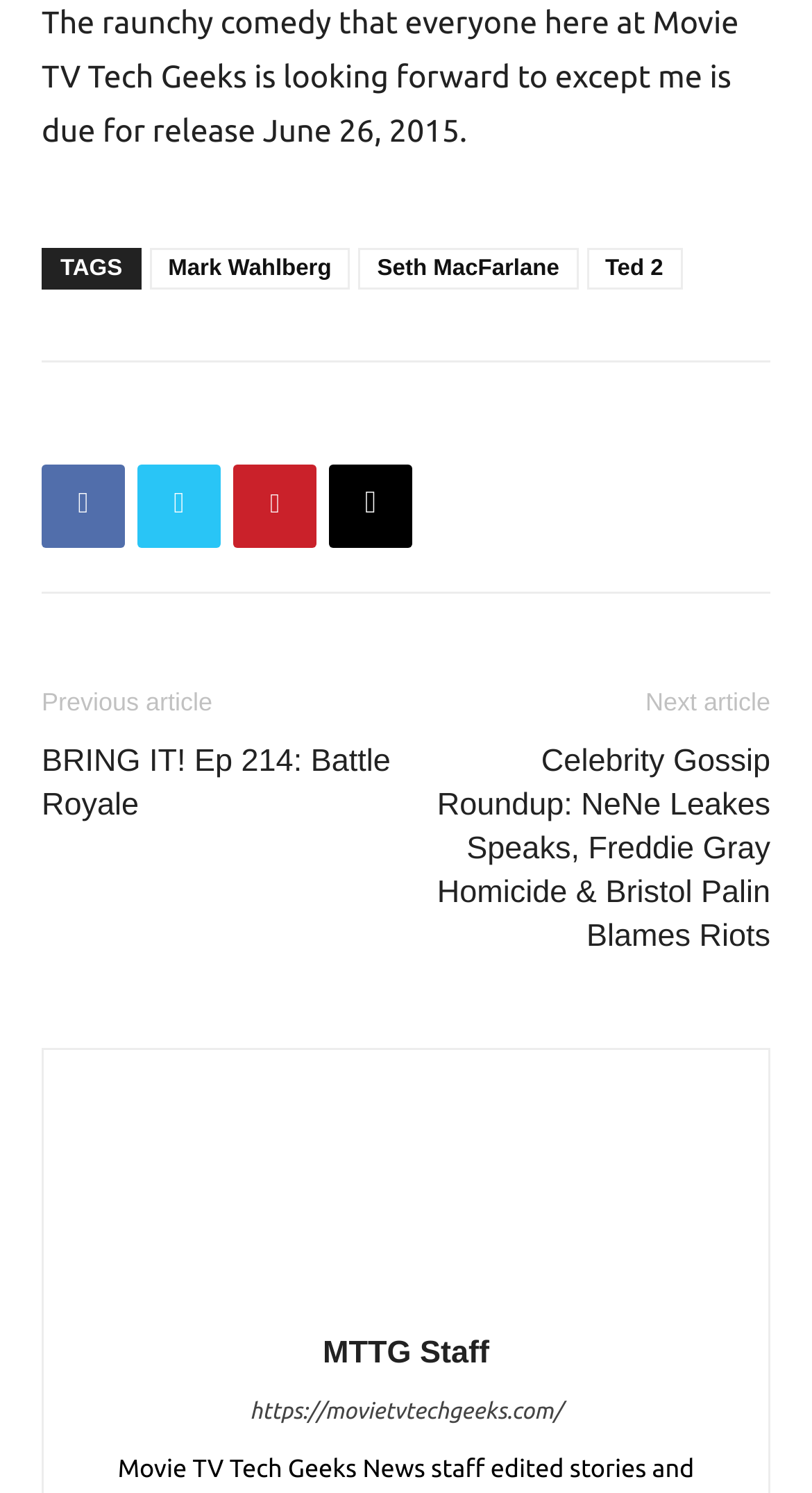Using the information from the screenshot, answer the following question thoroughly:
What are the social media icons located at?

The social media icons are located at the top-right corner of the webpage, with bounding box coordinates [0.051, 0.311, 0.508, 0.366].